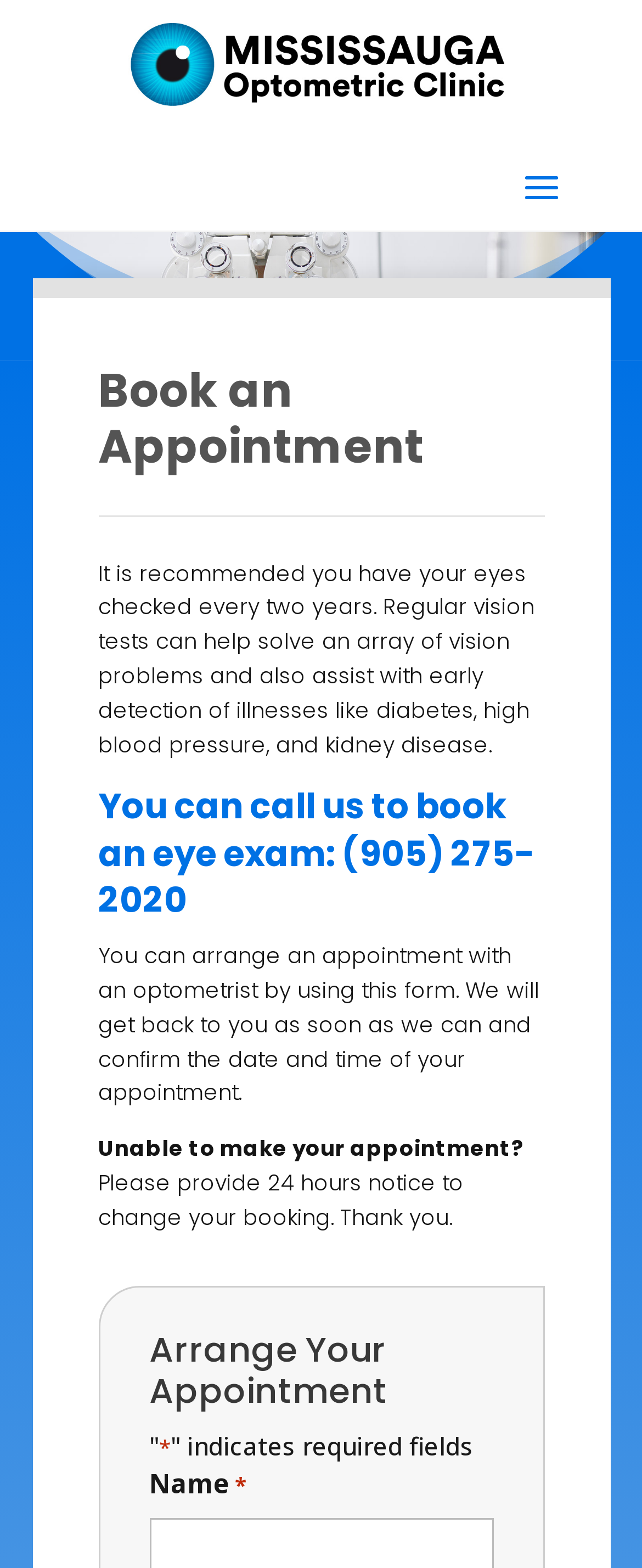Explain the contents of the webpage comprehensively.

The webpage is about booking an appointment at the Mississauga Optometric Clinic. At the top, there is a logo image and a link. Below the logo, there is a button with the label "U" positioned to the right. 

The main content is divided into sections. The first section has a heading "Book an Appointment" and a paragraph of text explaining the importance of regular vision tests. 

Below this section, there is another section with a heading "You can call us to book an eye exam" and provides a phone number. The phone number is a clickable link. 

The next section allows users to book an appointment online using a form. There is a heading "Arrange Your Appointment" and a paragraph of text explaining the process. 

Further down, there are two more sections with static text. One section reminds users to provide 24 hours' notice to change their booking, and the other section indicates that certain fields are required, marked with an asterisk.